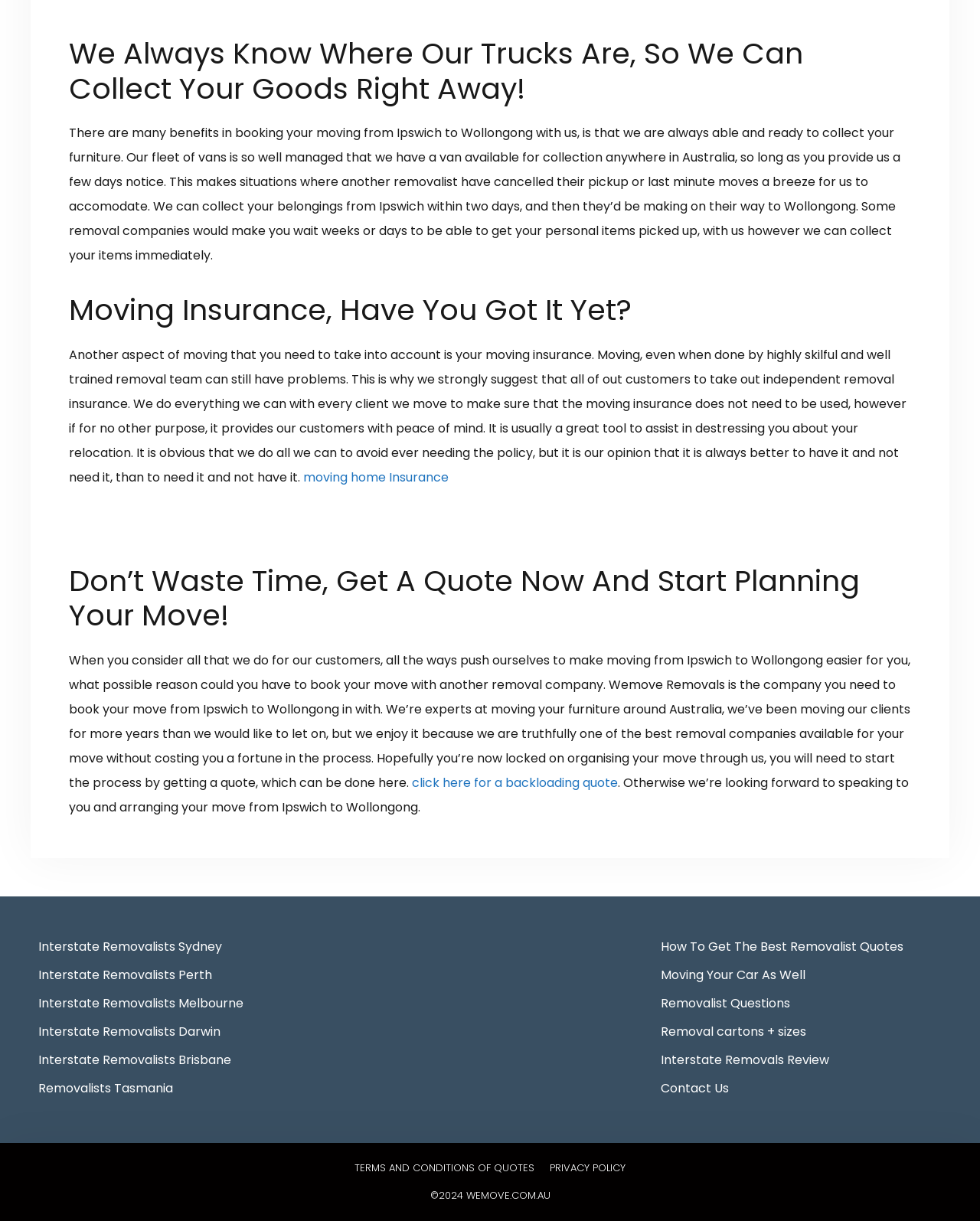Can you identify the bounding box coordinates of the clickable region needed to carry out this instruction: 'Learn more about moving insurance'? The coordinates should be four float numbers within the range of 0 to 1, stated as [left, top, right, bottom].

[0.309, 0.384, 0.458, 0.398]